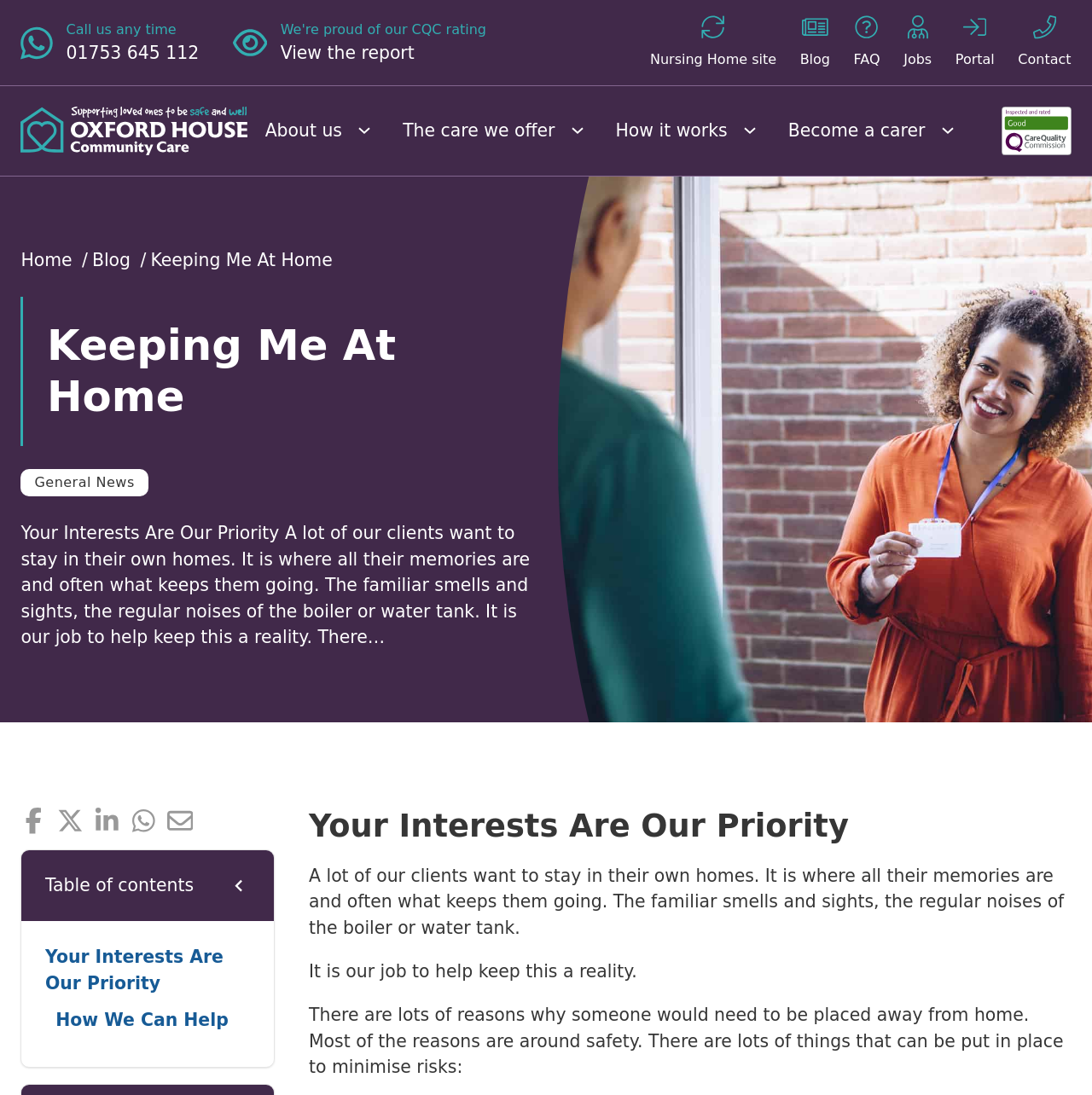Please determine and provide the text content of the webpage's heading.

Keeping Me At Home